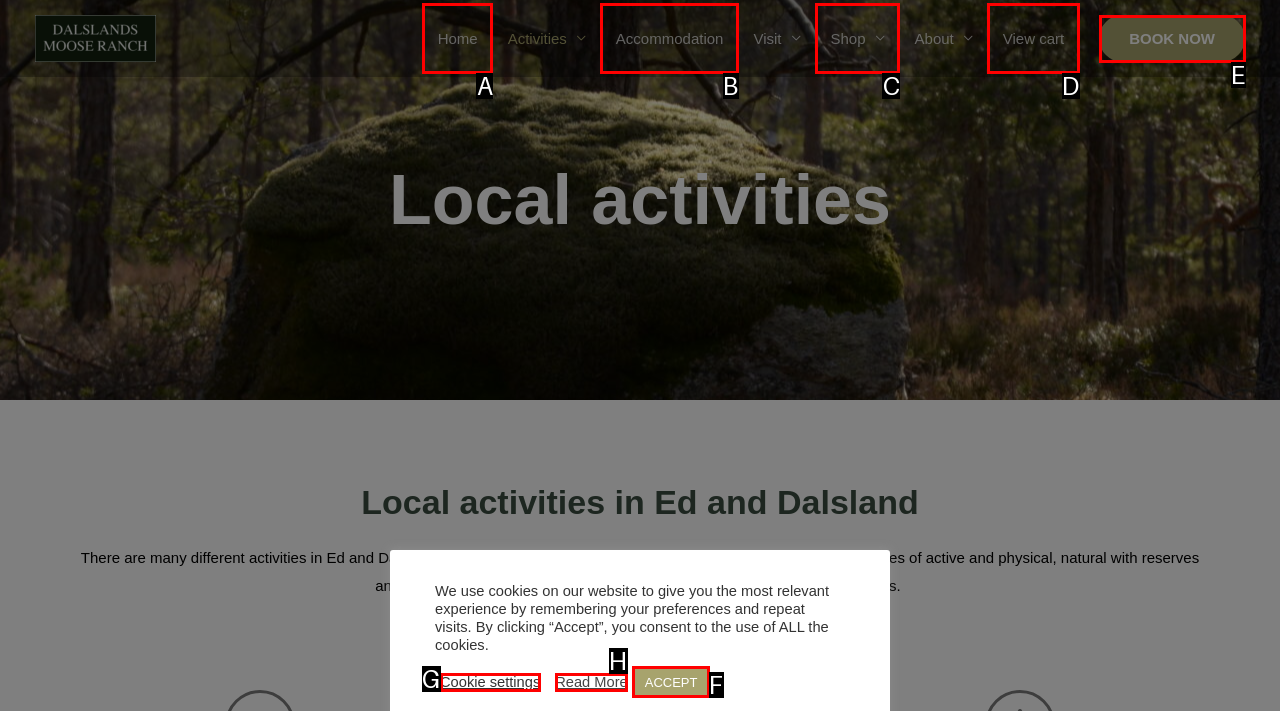Please identify the correct UI element to click for the task: Read more about local activities Respond with the letter of the appropriate option.

H